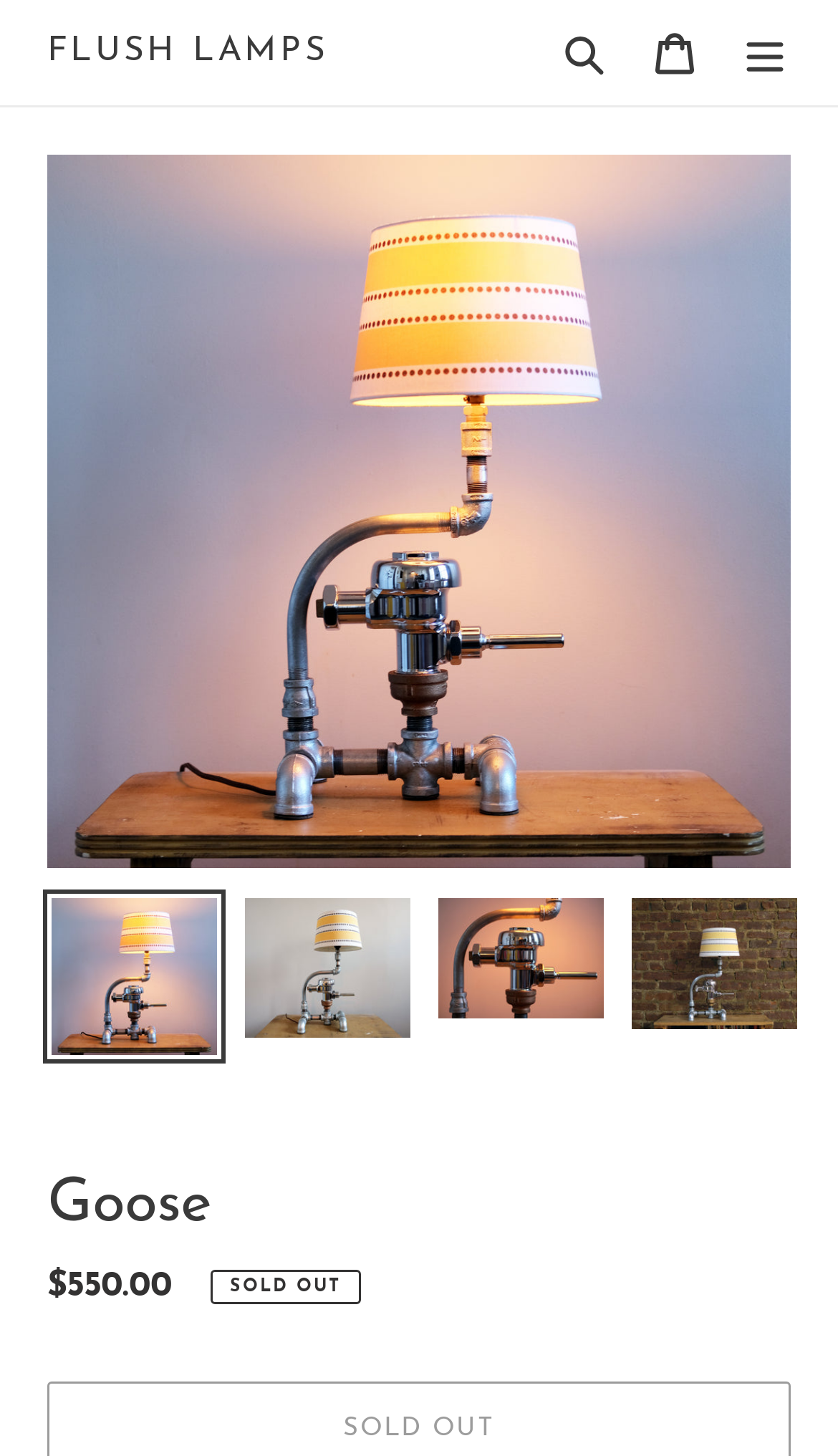Please find the bounding box for the UI component described as follows: "alt="ACEBLUE"".

None